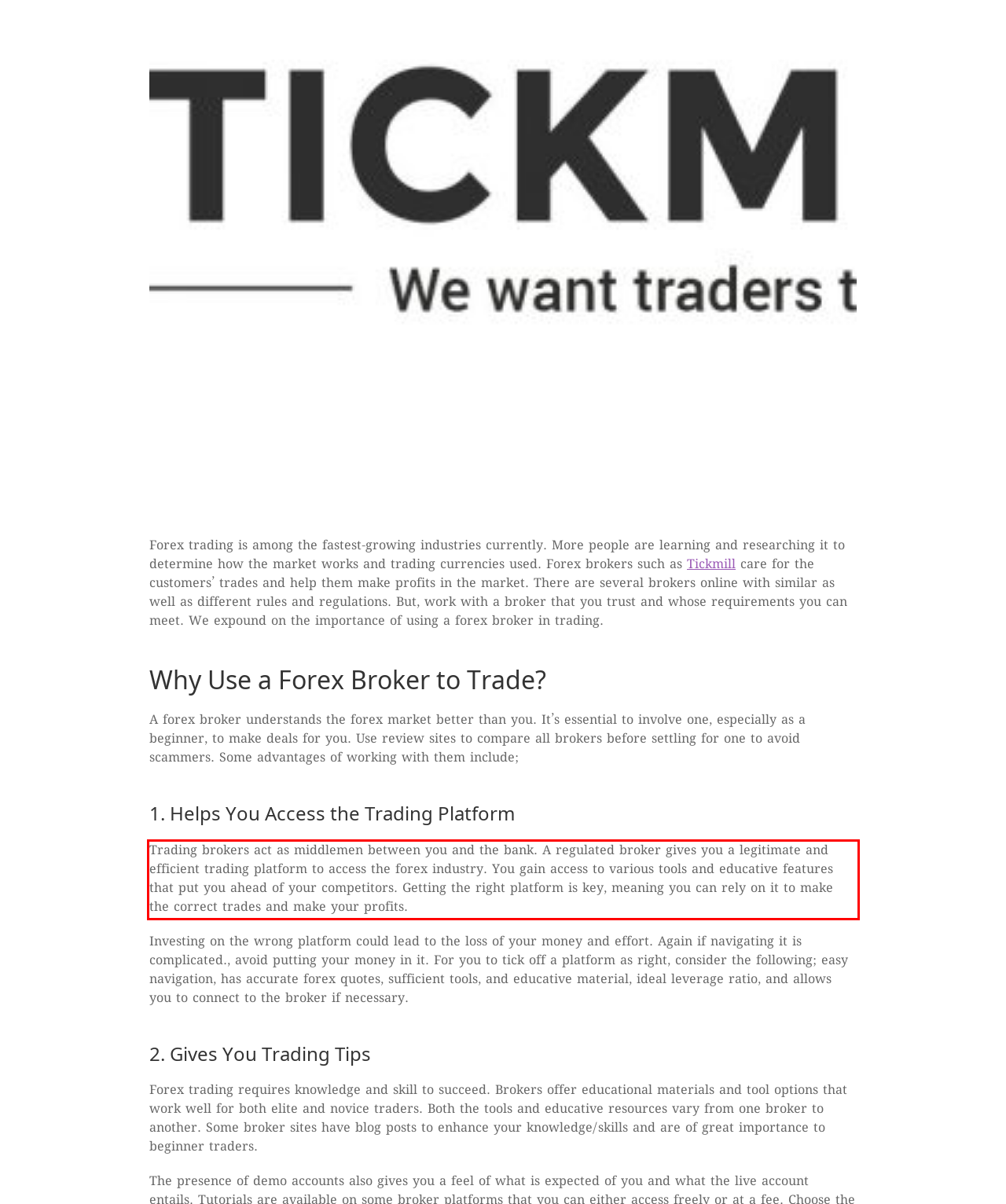You are looking at a screenshot of a webpage with a red rectangle bounding box. Use OCR to identify and extract the text content found inside this red bounding box.

Trading brokers act as middlemen between you and the bank. A regulated broker gives you a legitimate and efficient trading platform to access the forex industry. You gain access to various tools and educative features that put you ahead of your competitors. Getting the right platform is key, meaning you can rely on it to make the correct trades and make your profits.